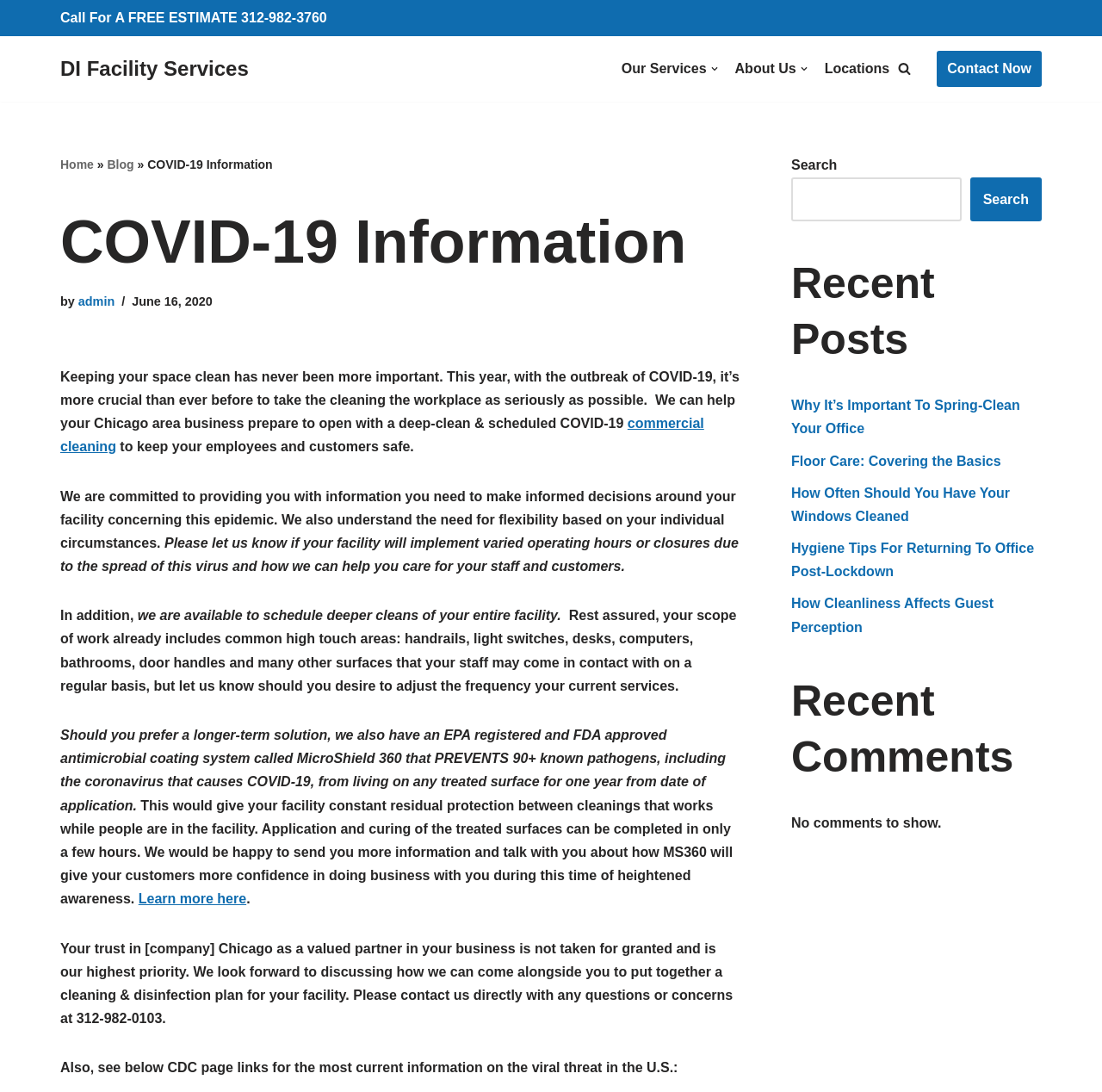Please find the bounding box for the UI element described by: "Learn more here".

[0.126, 0.817, 0.224, 0.83]